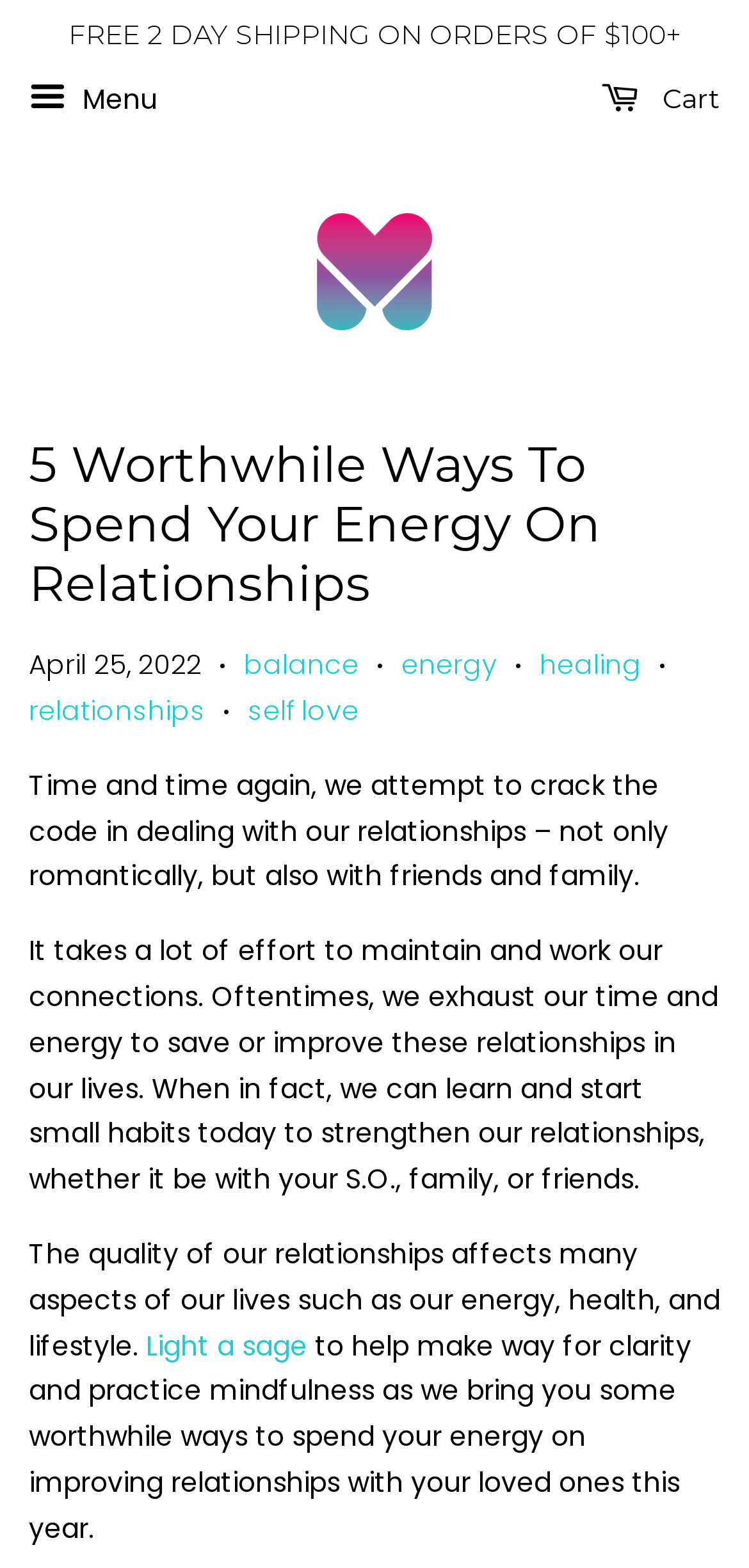Using the details from the image, please elaborate on the following question: What aspects of life are affected by the quality of relationships?

The article states that 'The quality of our relationships affects many aspects of our lives such as our energy, health, and lifestyle.' This indicates that the quality of relationships has an impact on these three aspects of life.